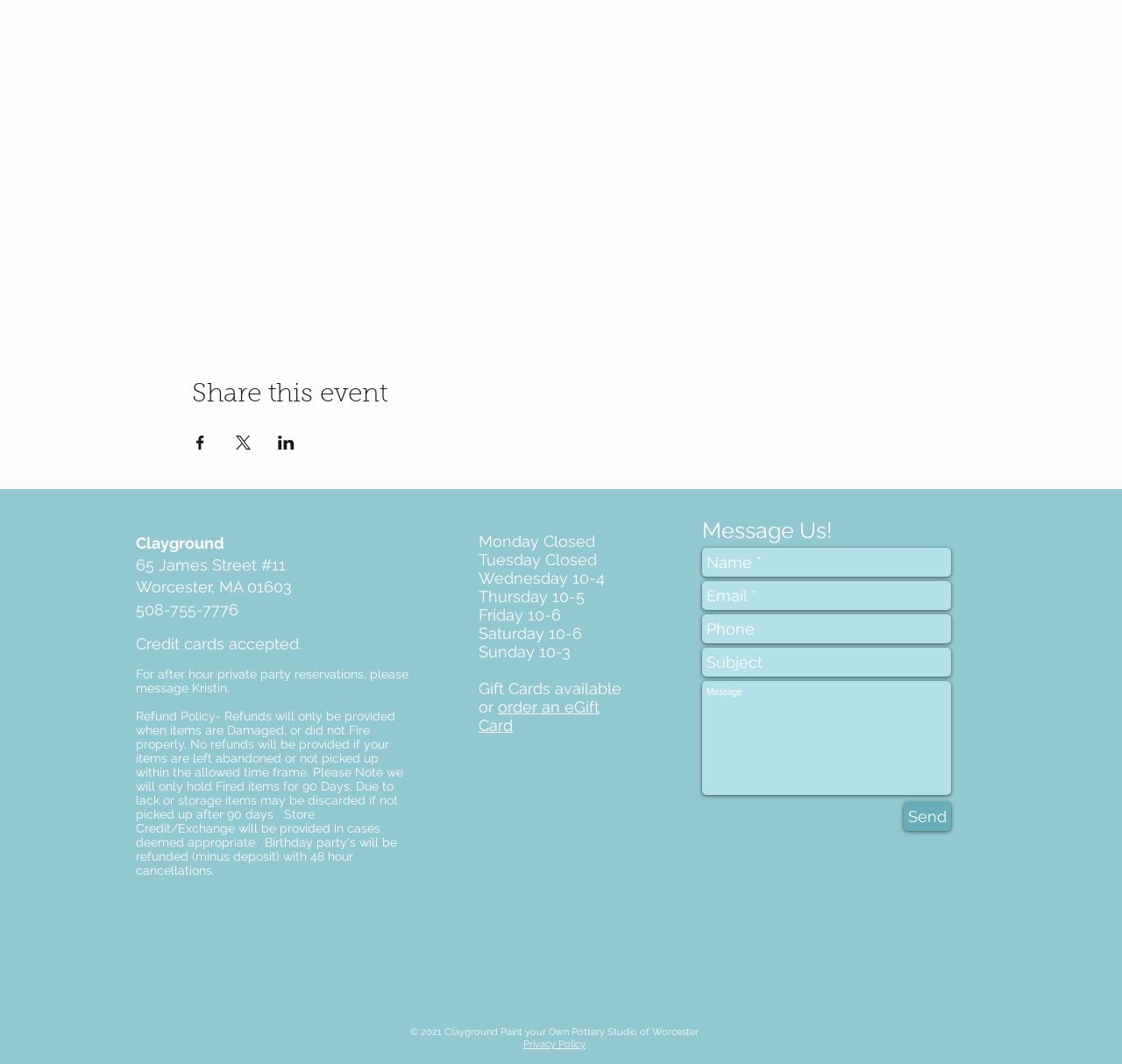Based on the image, please respond to the question with as much detail as possible:
What is the name of the pottery studio?

The name of the pottery studio can be found in the StaticText element with the text 'Clayground' located at [0.121, 0.502, 0.2, 0.519].